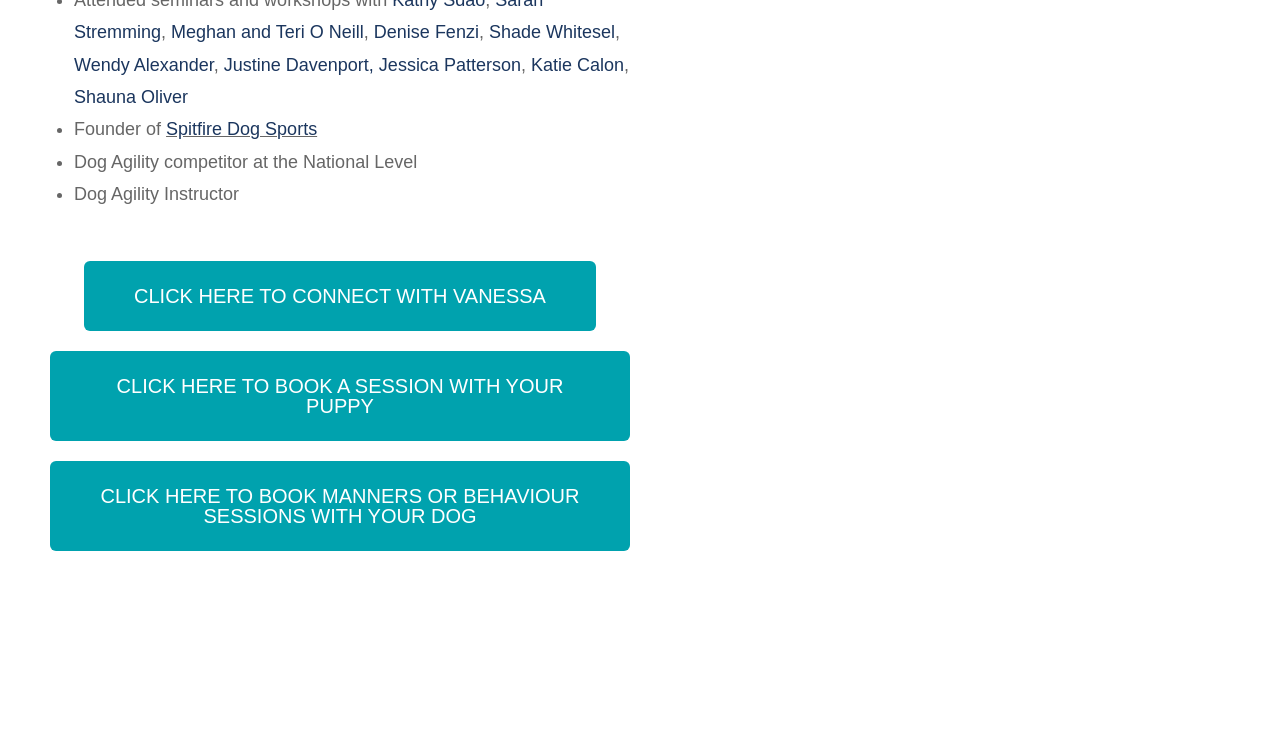Locate the bounding box coordinates of the region to be clicked to comply with the following instruction: "Click on Meghan and Teri O Neill's profile". The coordinates must be four float numbers between 0 and 1, in the form [left, top, right, bottom].

[0.13, 0.03, 0.284, 0.057]